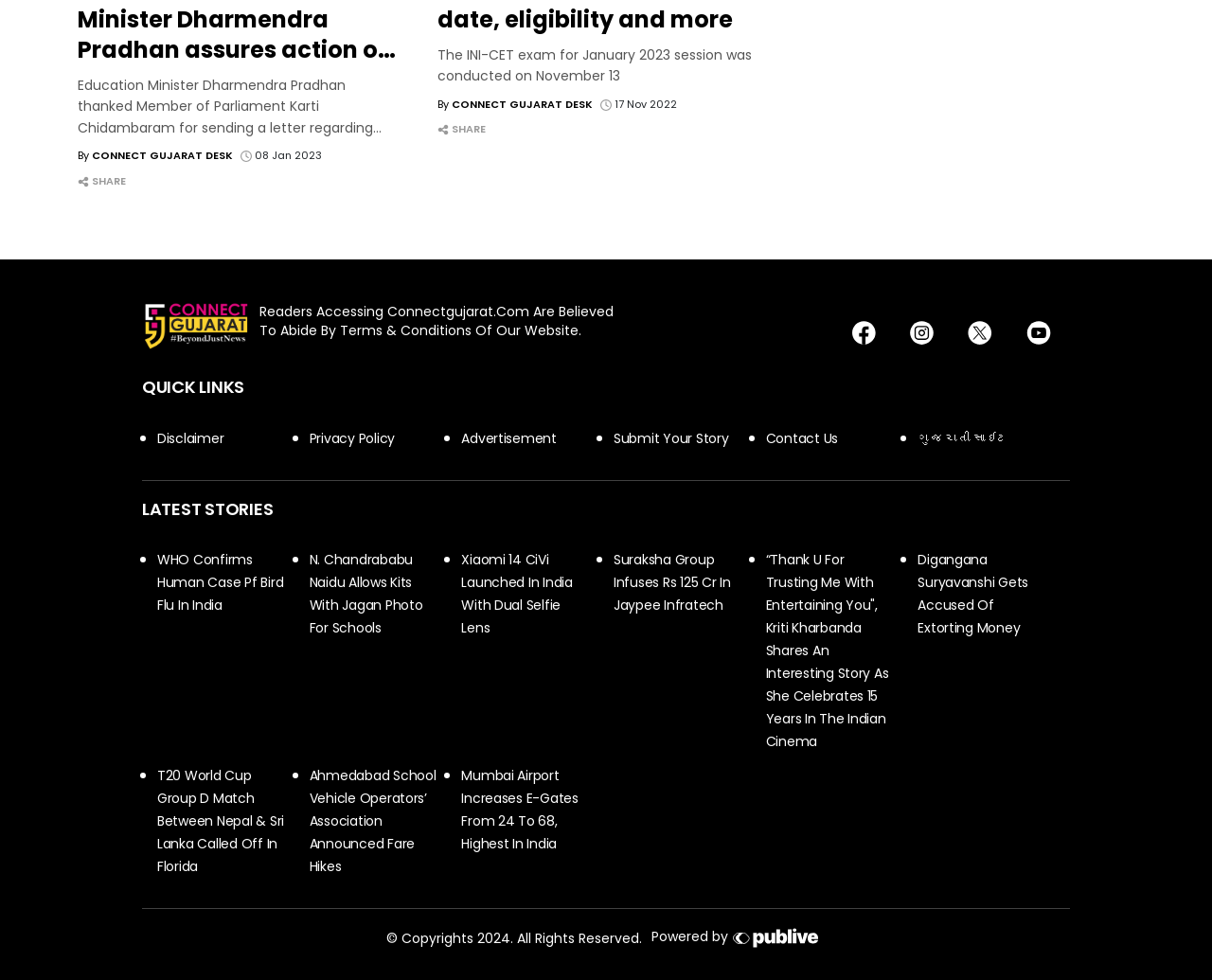Please find the bounding box coordinates in the format (top-left x, top-left y, bottom-right x, bottom-right y) for the given element description. Ensure the coordinates are floating point numbers between 0 and 1. Description: ગુજરાતી સાઇટ

[0.757, 0.43, 0.875, 0.459]